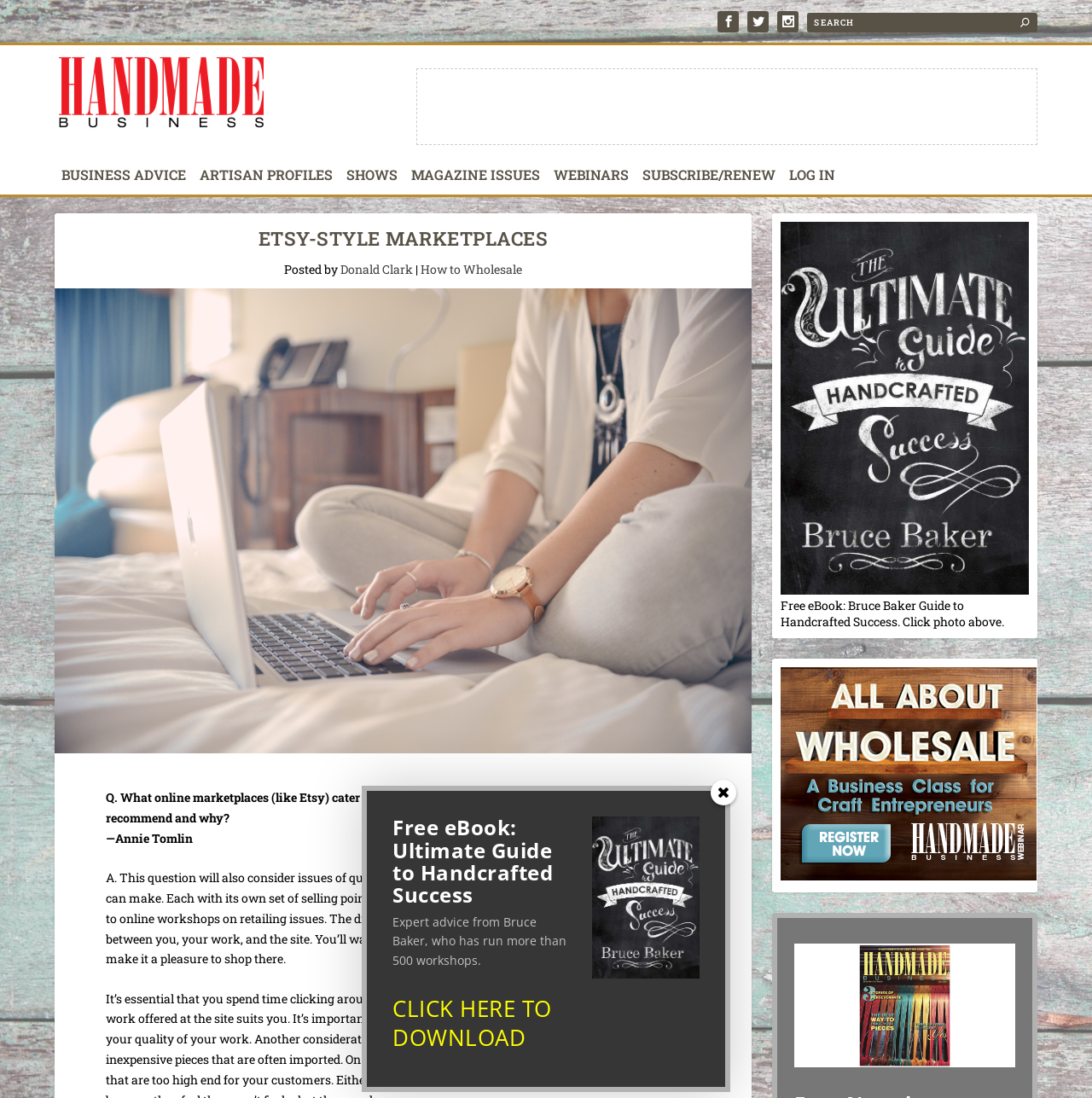Provide a comprehensive description of the webpage.

This webpage is about handmade business and marketplaces, with a focus on Etsy-style platforms. At the top, there are three social media links and a search bar with a search button. Below the search bar, there is a logo of "Handmade Business" with an image and a link to the main page.

The main navigation menu is located below the logo, with links to "BUSINESS ADVICE", "ARTISAN PROFILES", "SHOWS", "MAGAZINE ISSUES", "WEBINARS", "SUBSCRIBE/RENEW", and "LOG IN".

The main content of the page is divided into two sections. The first section has a heading "ETSY-STYLE MARKETPLACES" and features a question and answer format. The question is "What online marketplaces (like Etsy) cater to handmade artists? Are there any in particular you recommend and why?" asked by Annie Tomlin, and the answer discusses the importance of finding the right match between the artist, their work, and the marketplace.

Below the Q&A section, there is a large image related to Etsy-style marketplaces. On the right side of the image, there is a link to "How to Wholesale" and a mention of the author, Donald Clark.

The second section of the main content is about a free eBook, "Bruce Baker Guide to Handcrafted Success". There is a link to download the eBook, along with a brief description of the expert advice it provides. Below this section, there is a heading "Free Newsletter" with an image.

Overall, the webpage is focused on providing resources and advice for handmade artists, with a emphasis on online marketplaces and business strategies.